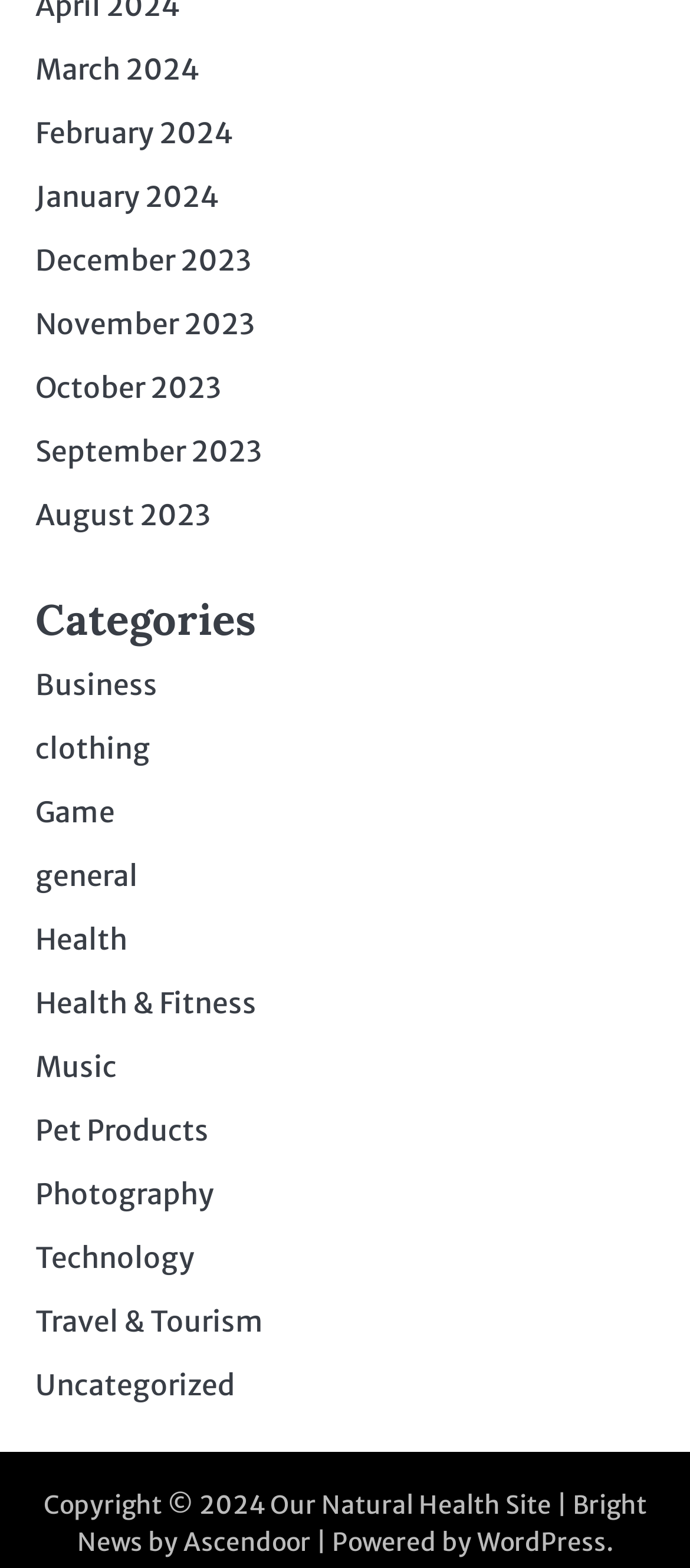What is the name of the website's natural health site?
Provide a one-word or short-phrase answer based on the image.

Our Natural Health Site